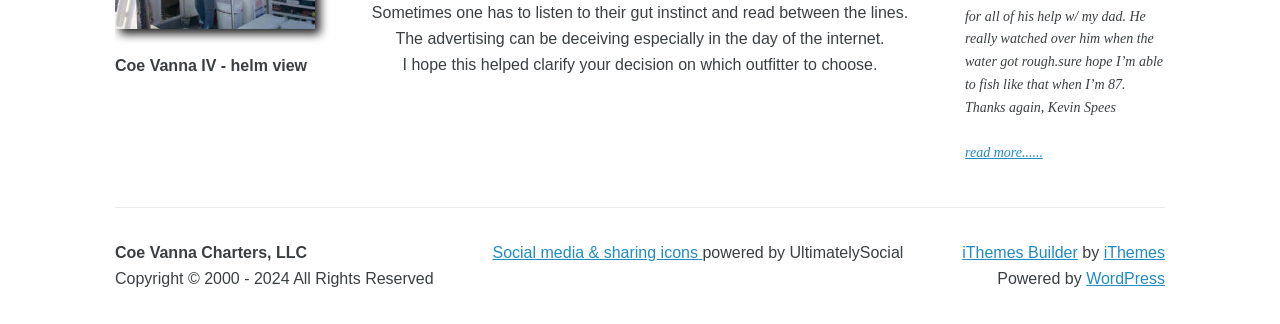Provide a single word or phrase to answer the given question: 
What is the name of the social media plugin?

UltimatelySocial